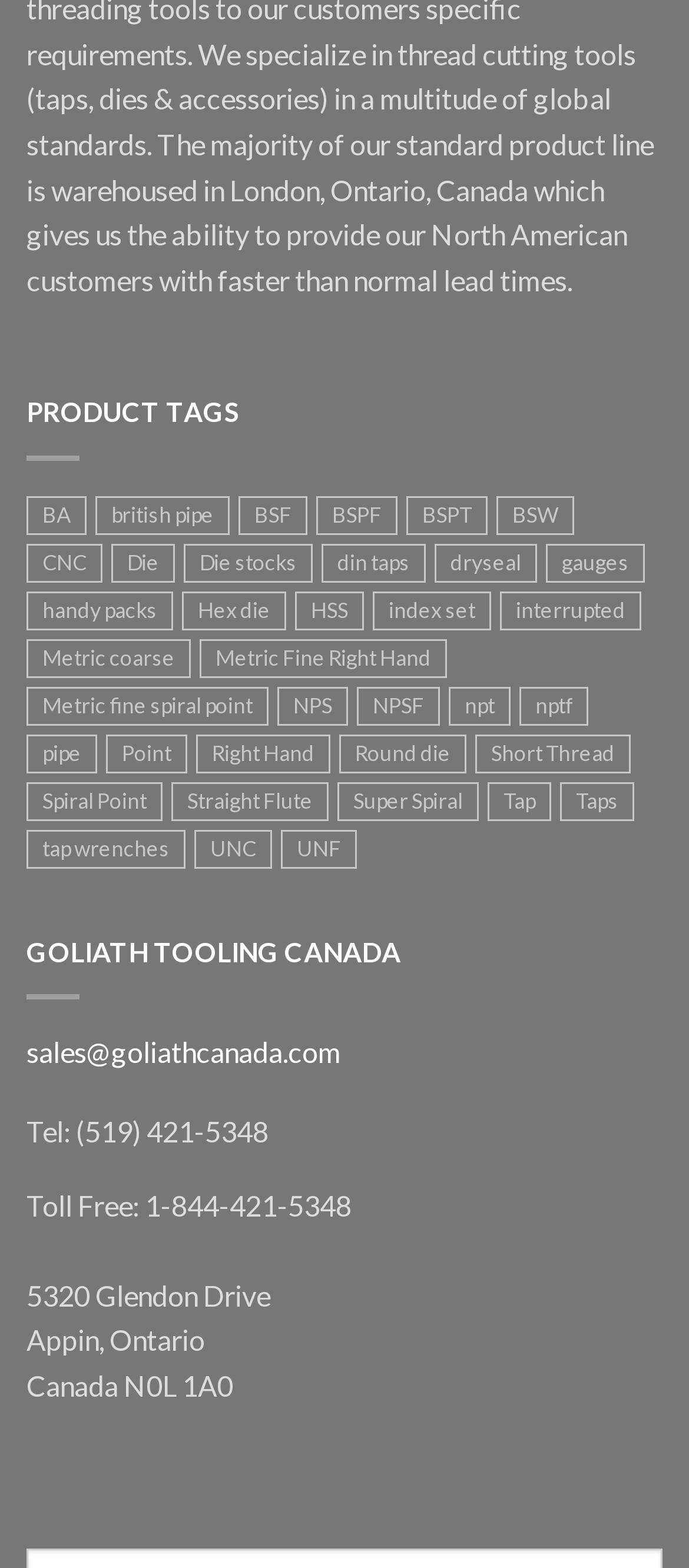Indicate the bounding box coordinates of the element that must be clicked to execute the instruction: "Check the company's phone number". The coordinates should be given as four float numbers between 0 and 1, i.e., [left, top, right, bottom].

[0.038, 0.71, 0.39, 0.731]